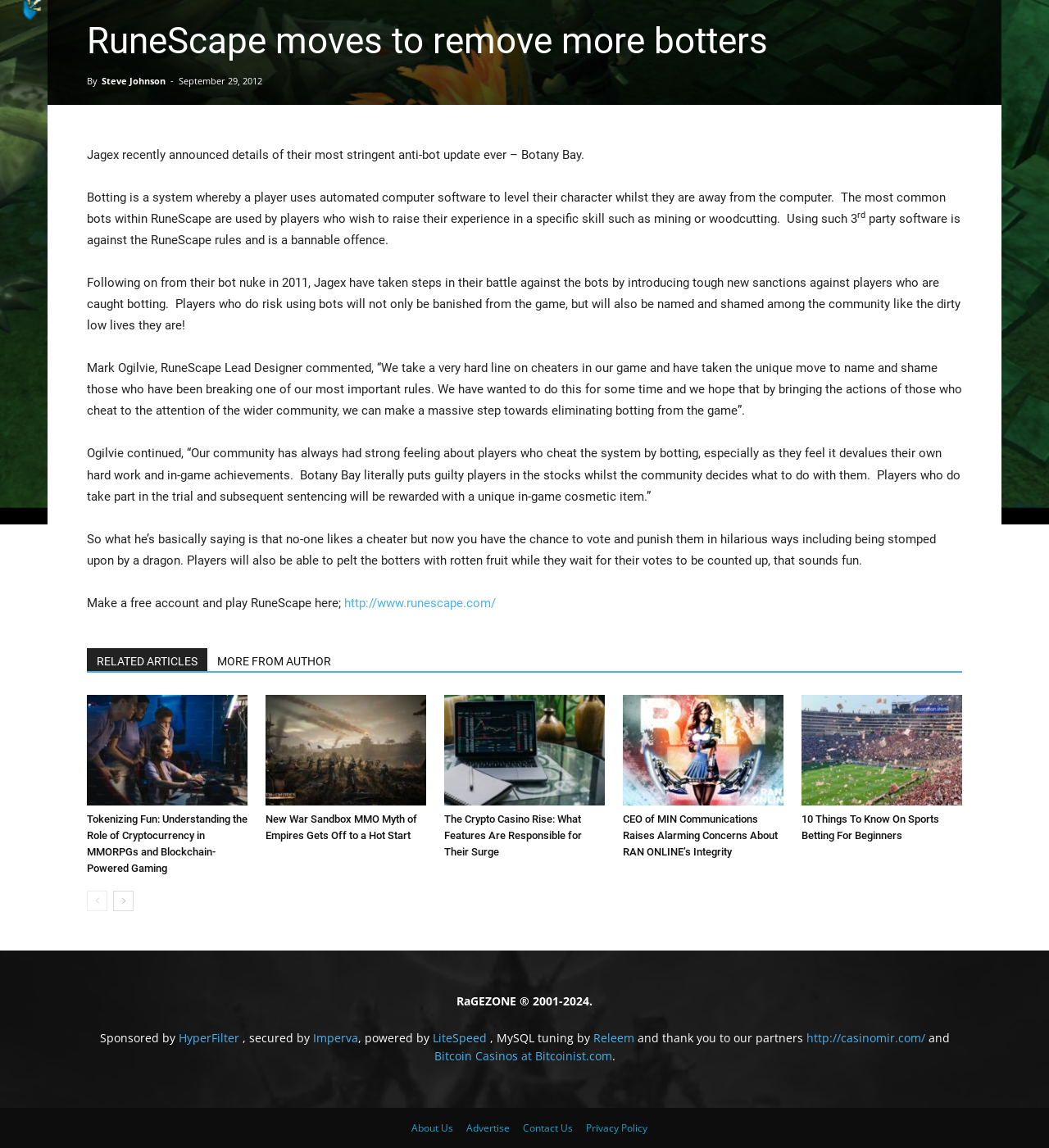For the element described, predict the bounding box coordinates as (top-left x, top-left y, bottom-right x, bottom-right y). All values should be between 0 and 1. Element description: http://www.runescape.com/

[0.328, 0.519, 0.473, 0.532]